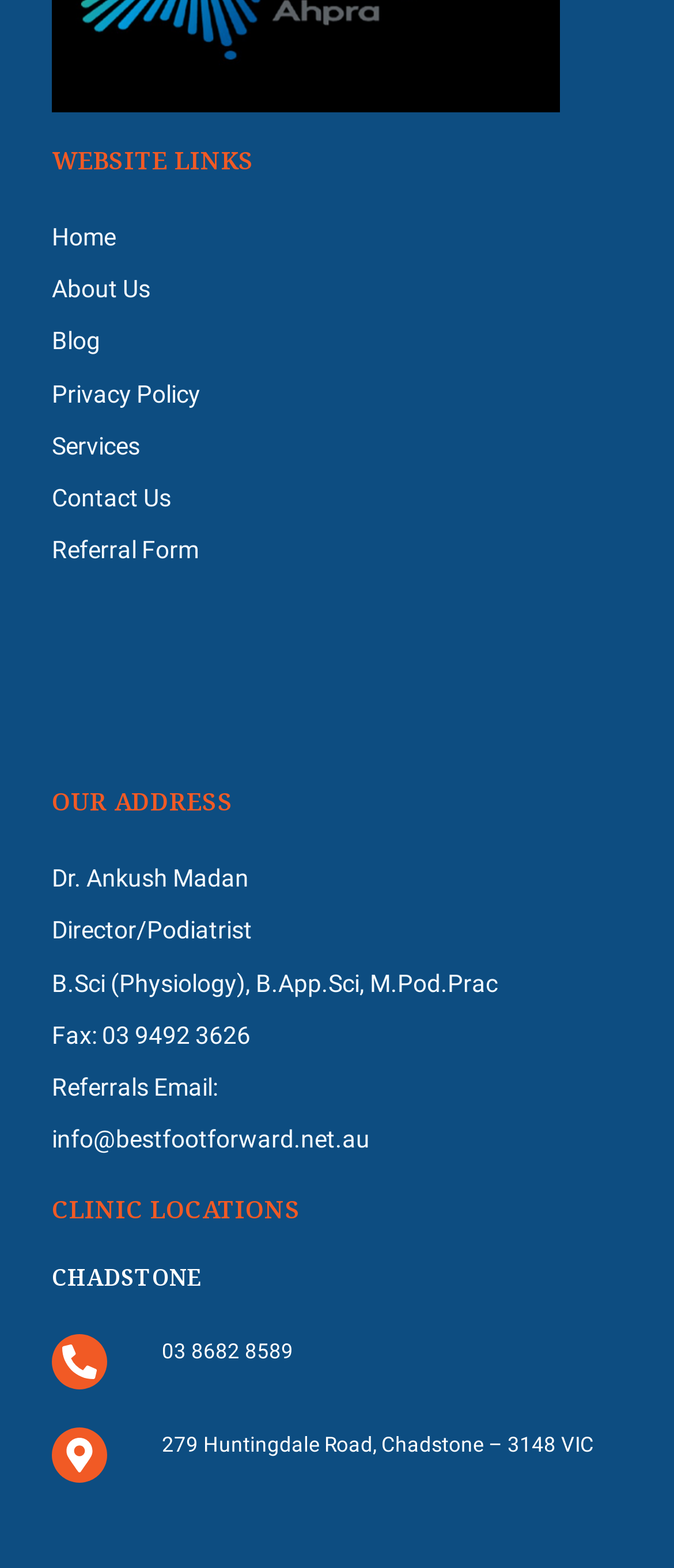Provide the bounding box coordinates of the HTML element this sentence describes: "Fax: 03 9492 3626". The bounding box coordinates consist of four float numbers between 0 and 1, i.e., [left, top, right, bottom].

[0.077, 0.647, 0.923, 0.674]